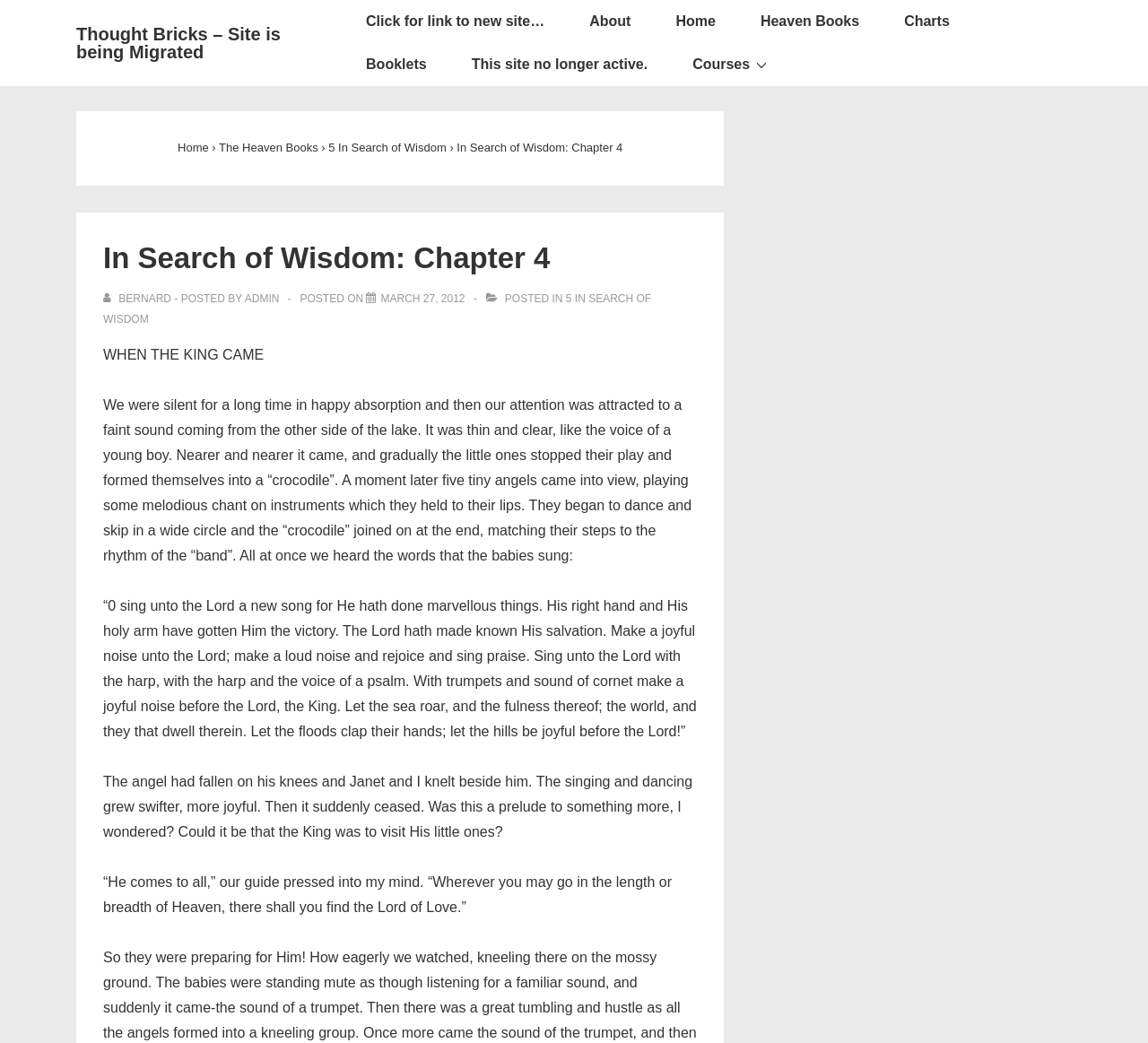Find the bounding box coordinates of the element I should click to carry out the following instruction: "Contact us".

None